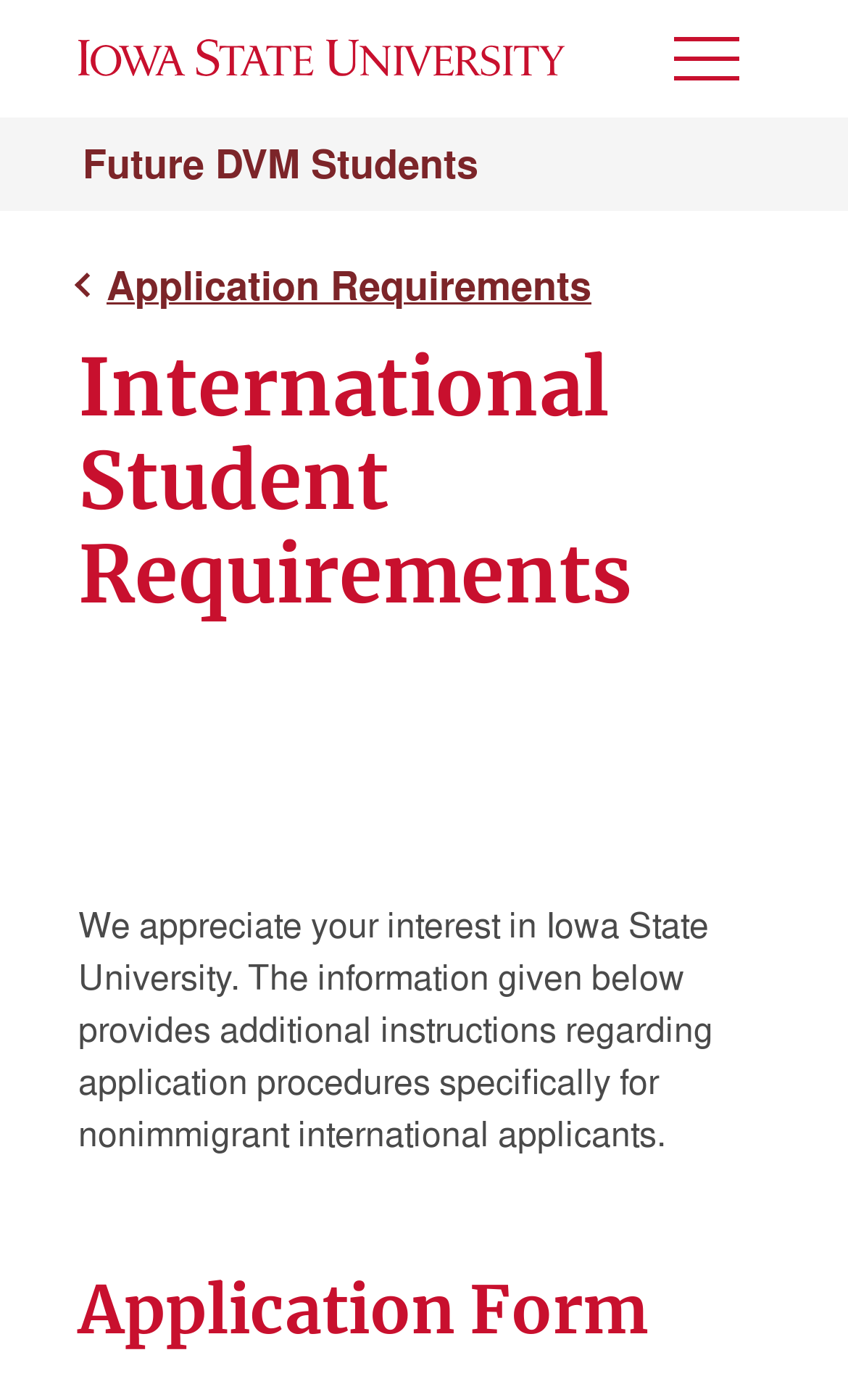Utilize the details in the image to give a detailed response to the question: What type of students is the webpage focused on?

I found the answer by examining the root element 'International Student Requirements – Future DVM Students' which indicates that the webpage is focused on future DVM students.